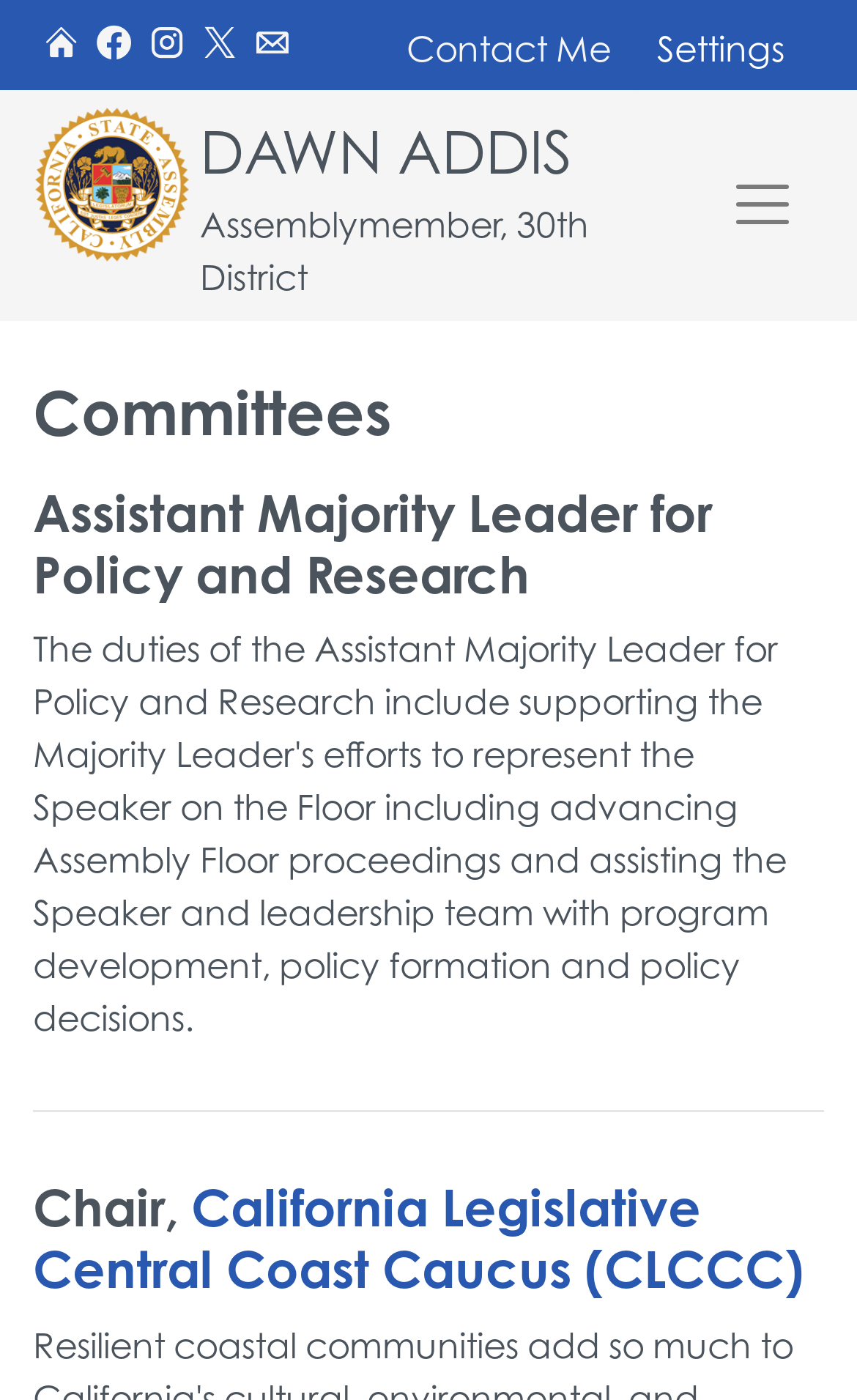Pinpoint the bounding box coordinates of the element to be clicked to execute the instruction: "Open settings".

[0.733, 0.005, 0.949, 0.064]